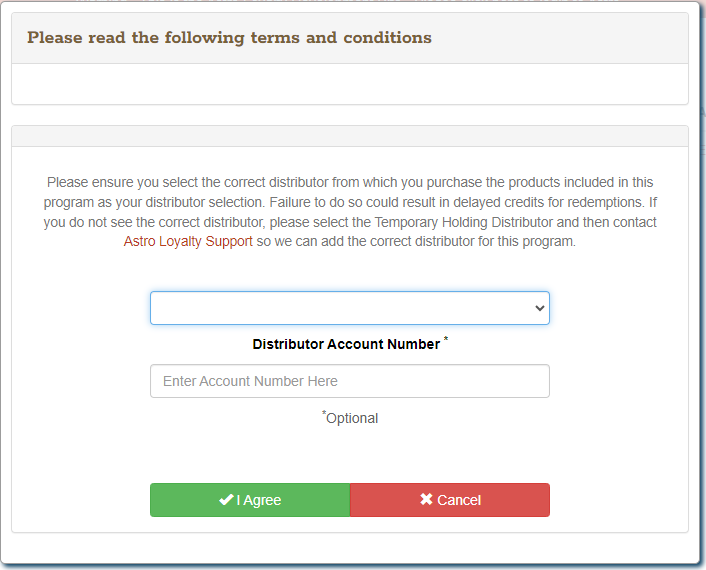What does the asterisk indicate?
Using the visual information, answer the question in a single word or phrase.

Mandatory field